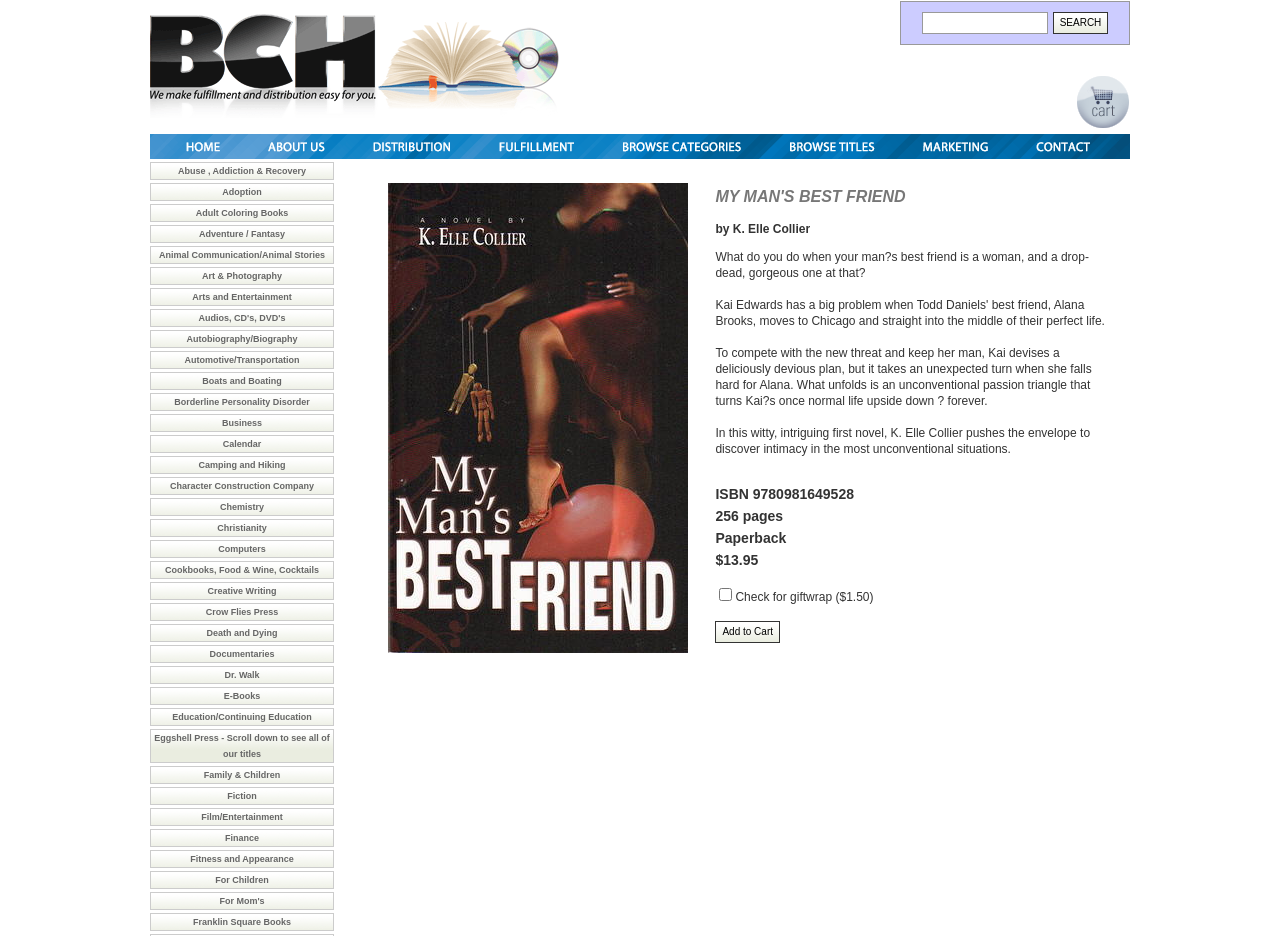Specify the bounding box coordinates of the area to click in order to execute this command: 'View comics review'. The coordinates should consist of four float numbers ranging from 0 to 1, and should be formatted as [left, top, right, bottom].

None